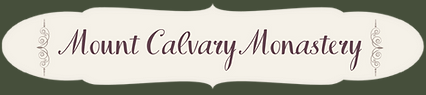What is the image likely to represent?
Refer to the image and provide a concise answer in one word or phrase.

The monastery's identity